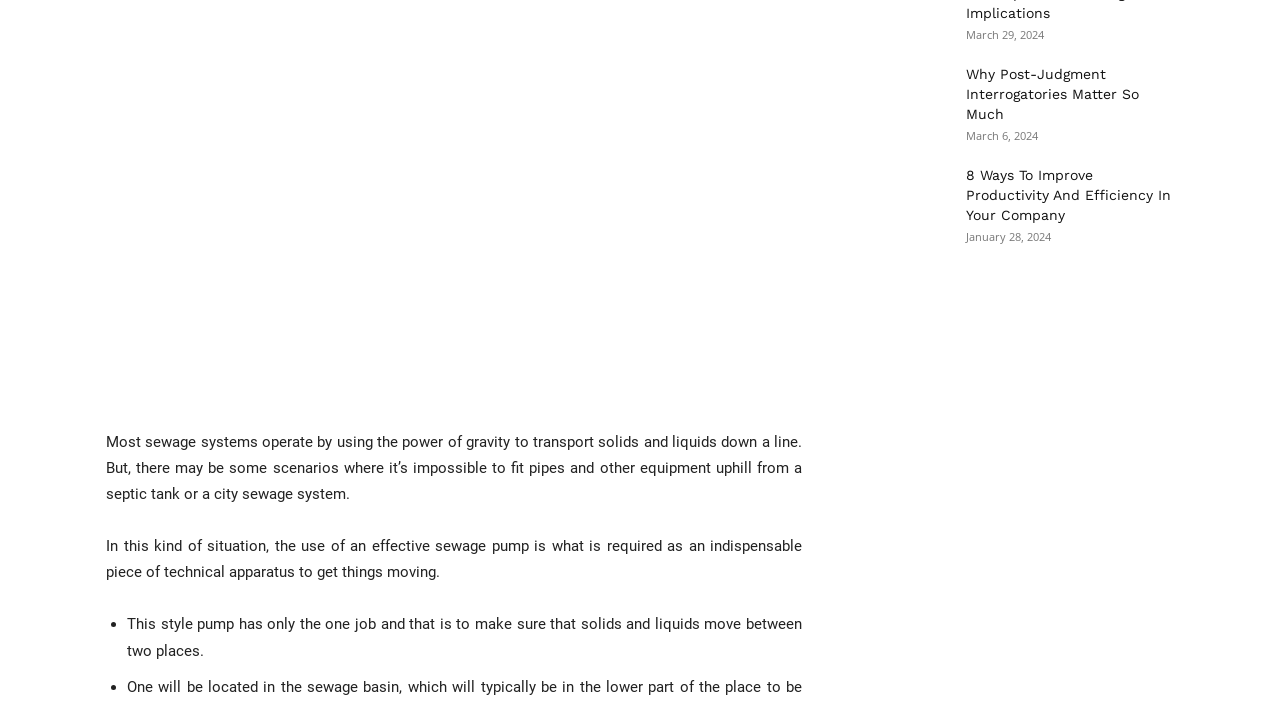Calculate the bounding box coordinates of the UI element given the description: "Small Business".

[0.593, 0.284, 0.702, 0.352]